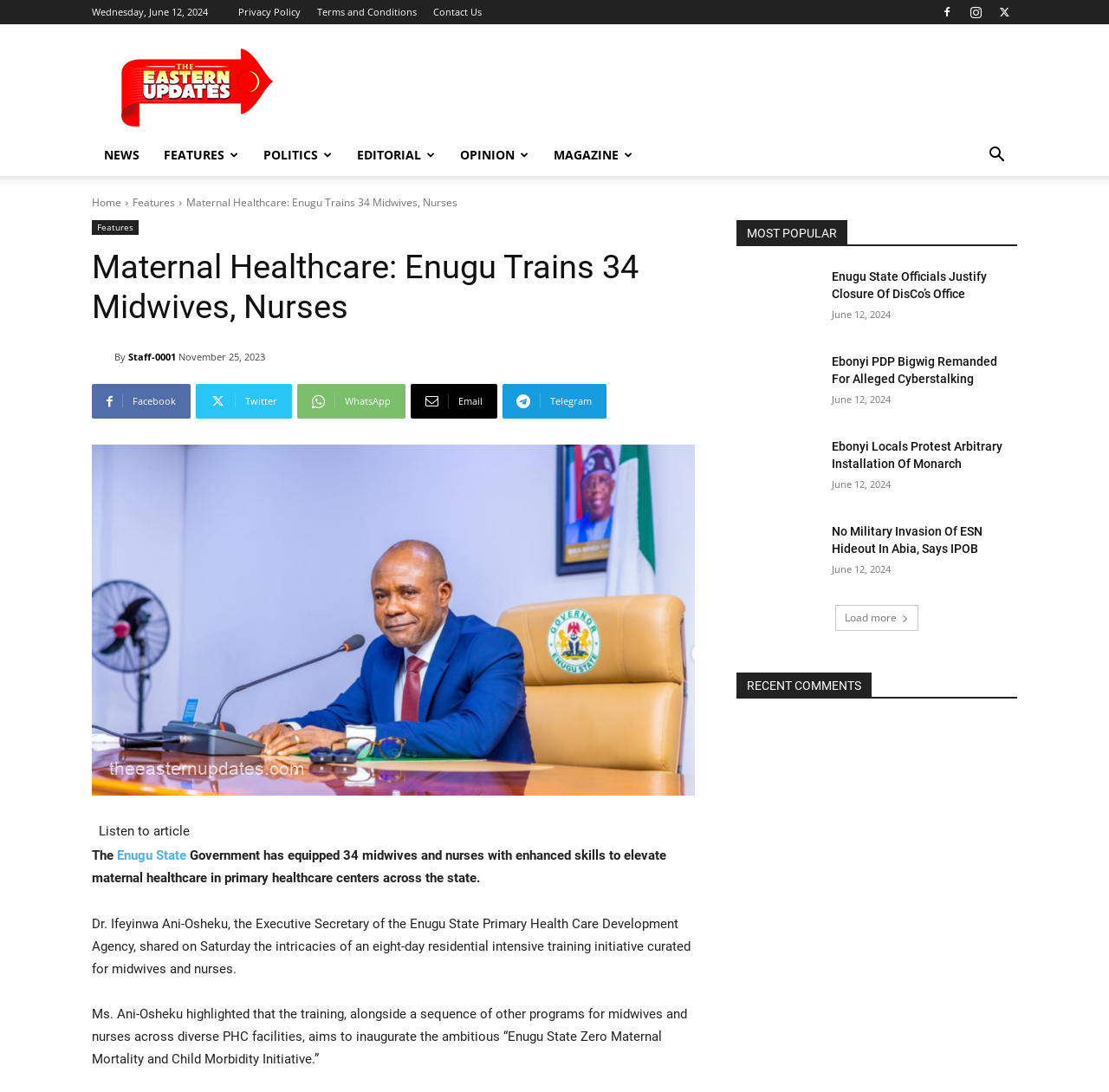Please find and provide the title of the webpage.

Maternal Healthcare: Enugu Trains 34 Midwives, Nurses